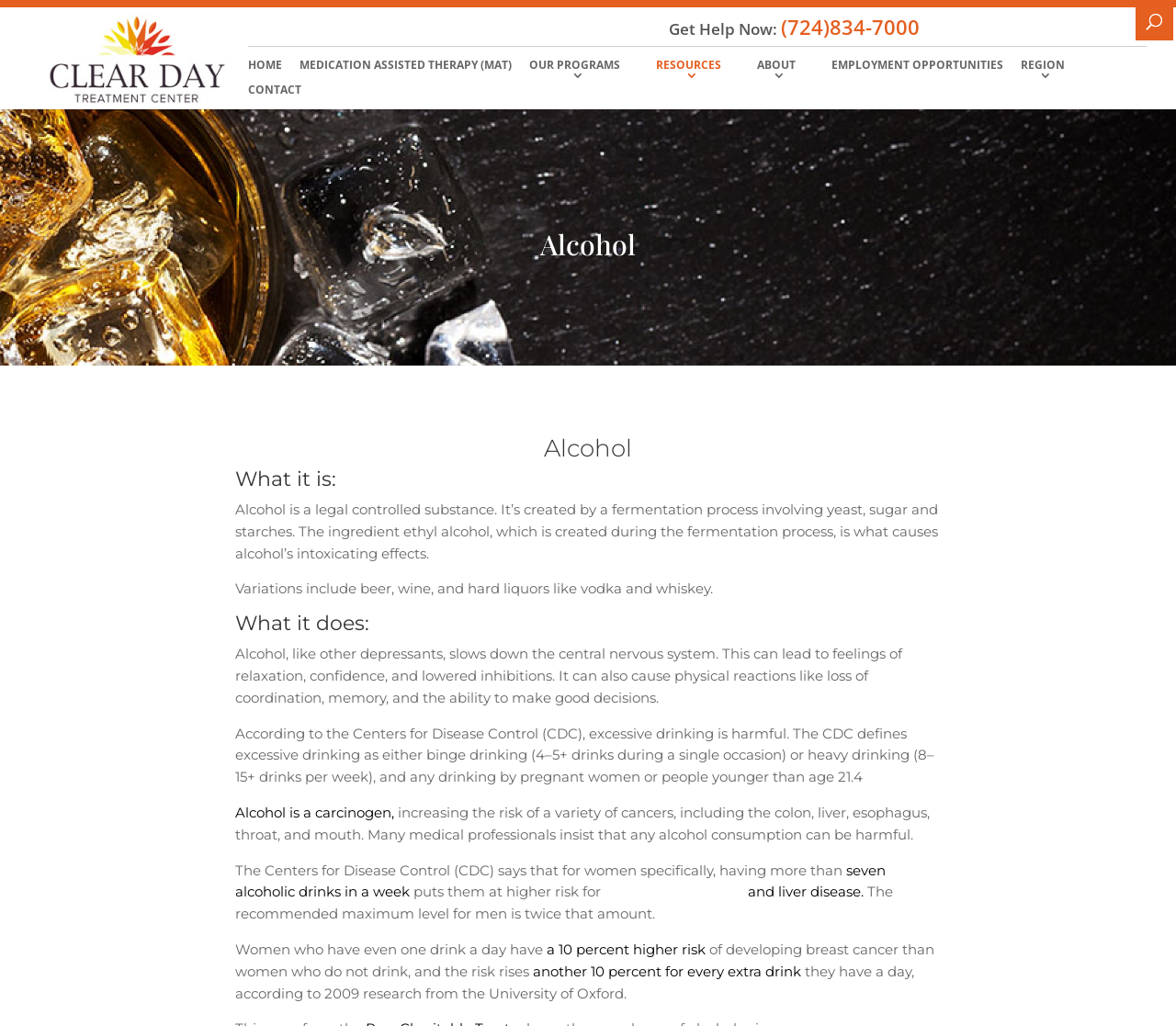What is the recommended maximum level of alcohol consumption for women?
Refer to the screenshot and respond with a concise word or phrase.

Seven drinks a week